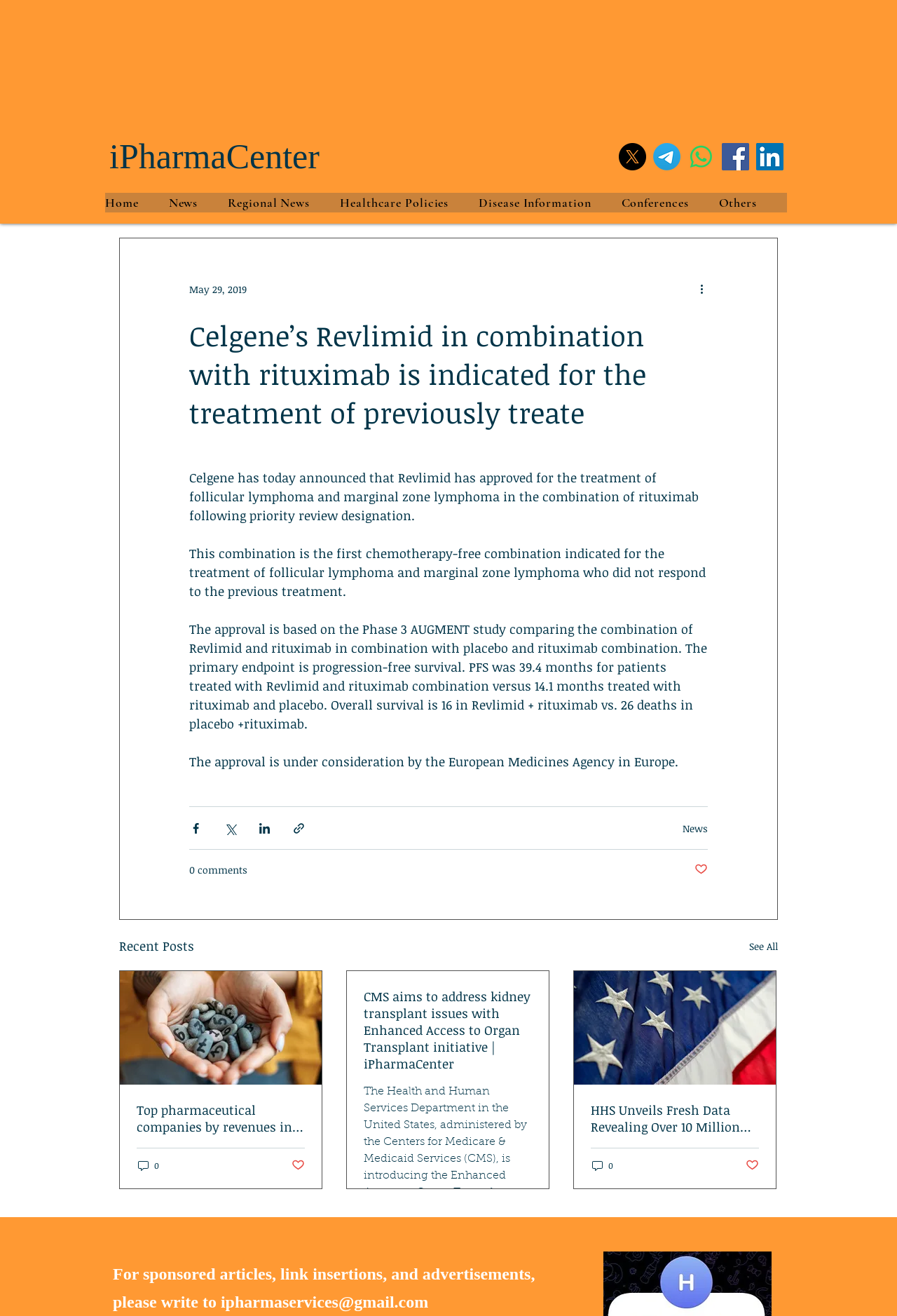Locate the bounding box coordinates of the element you need to click to accomplish the task described by this instruction: "Contact iPharmaCenter for sponsored articles".

[0.246, 0.982, 0.478, 0.996]